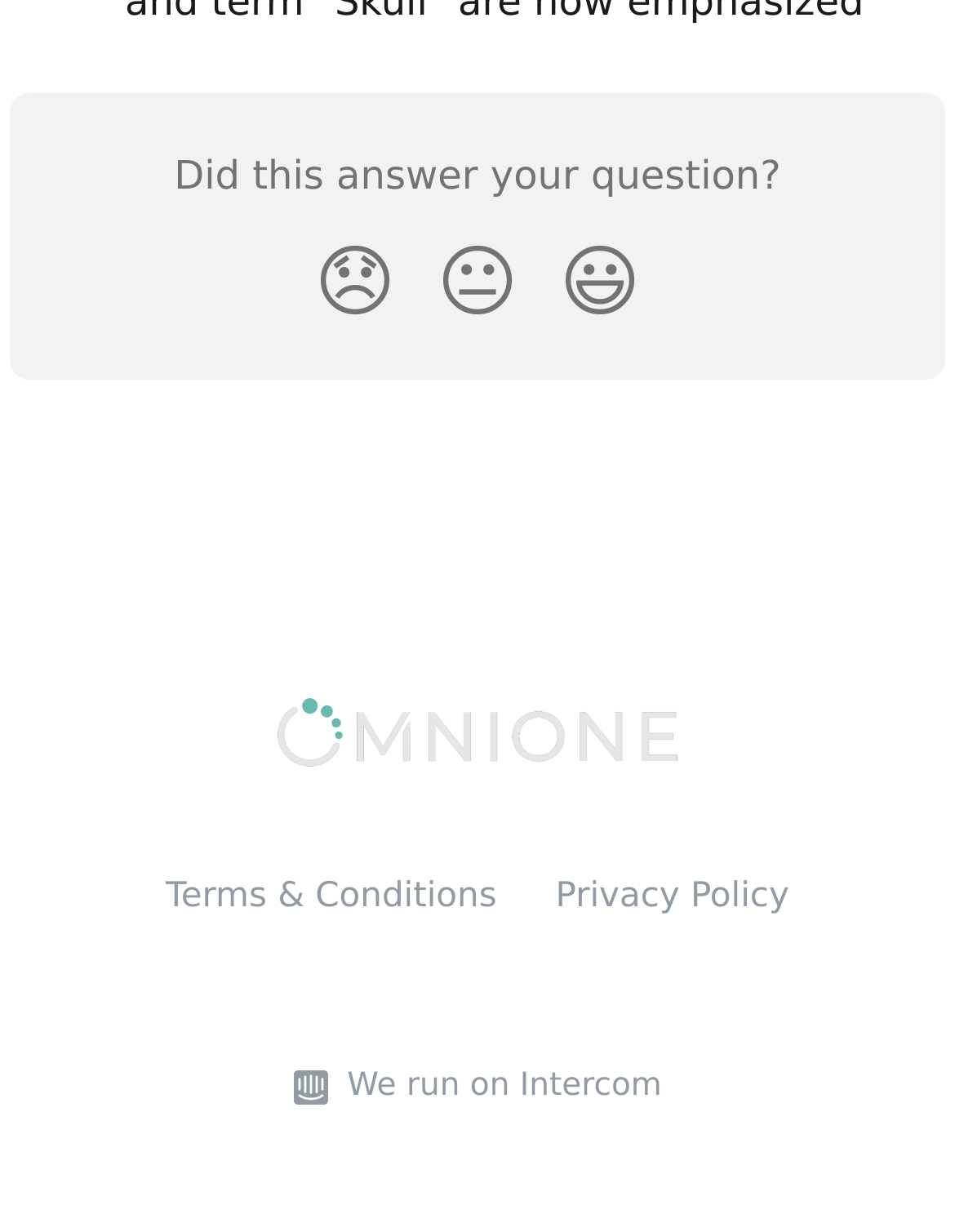How many links are there in the footer?
Look at the image and respond with a one-word or short phrase answer.

4